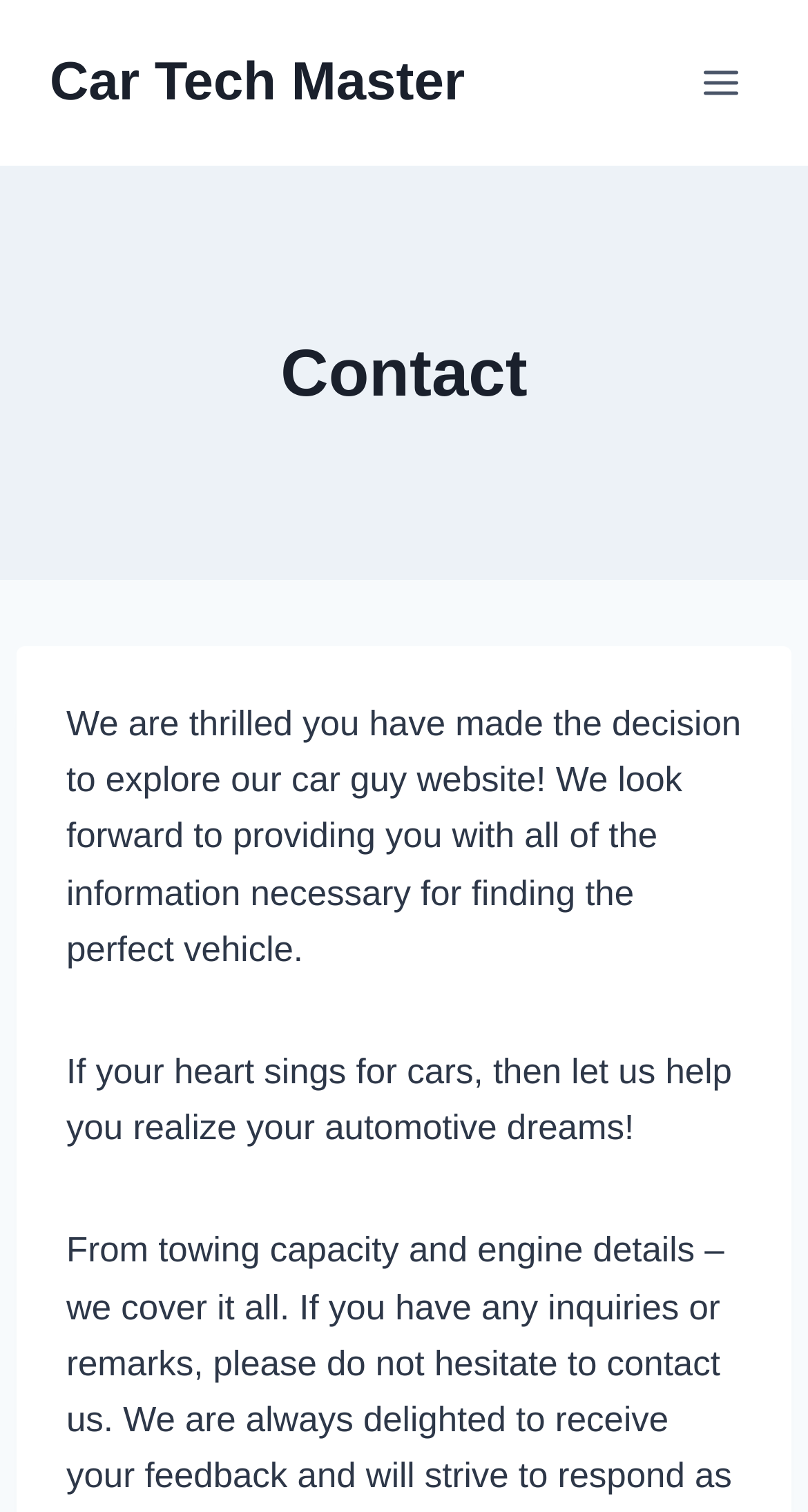Provide the bounding box coordinates of the UI element that matches the description: "Car Tech Master".

[0.062, 0.033, 0.575, 0.076]